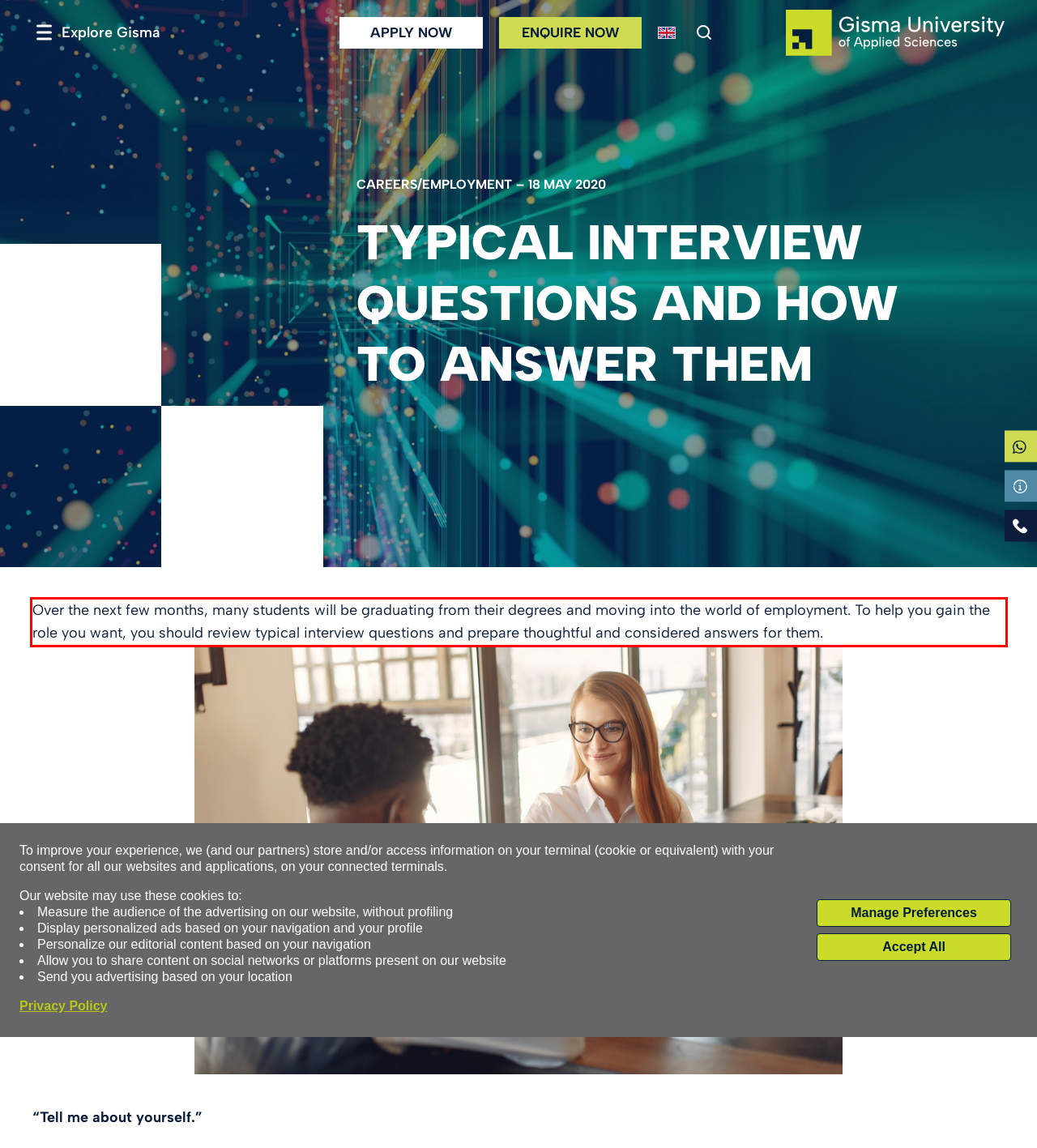Identify the red bounding box in the webpage screenshot and perform OCR to generate the text content enclosed.

Over the next few months, many students will be graduating from their degrees and moving into the world of employment. To help you gain the role you want, you should review typical interview questions and prepare thoughtful and considered answers for them.